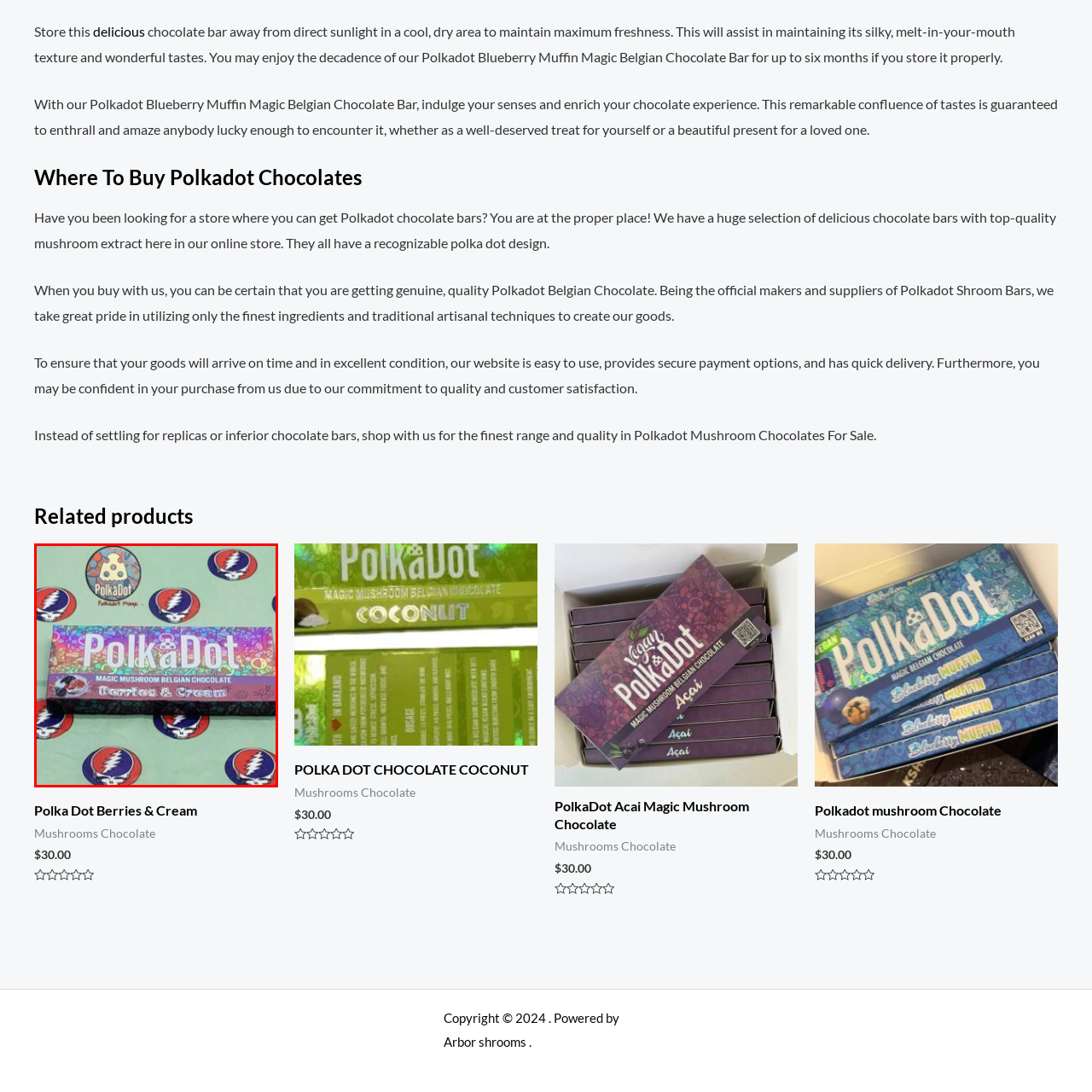What is the brand name prominently displayed at the top of the box?
Focus on the image inside the red bounding box and offer a thorough and detailed answer to the question.

The brand name PolkaDot is prominently displayed at the top of the box, which is an eye-catching design element that grabs the attention of the viewer, along with the colorful polka dots and artistic arrangement of the brand name.